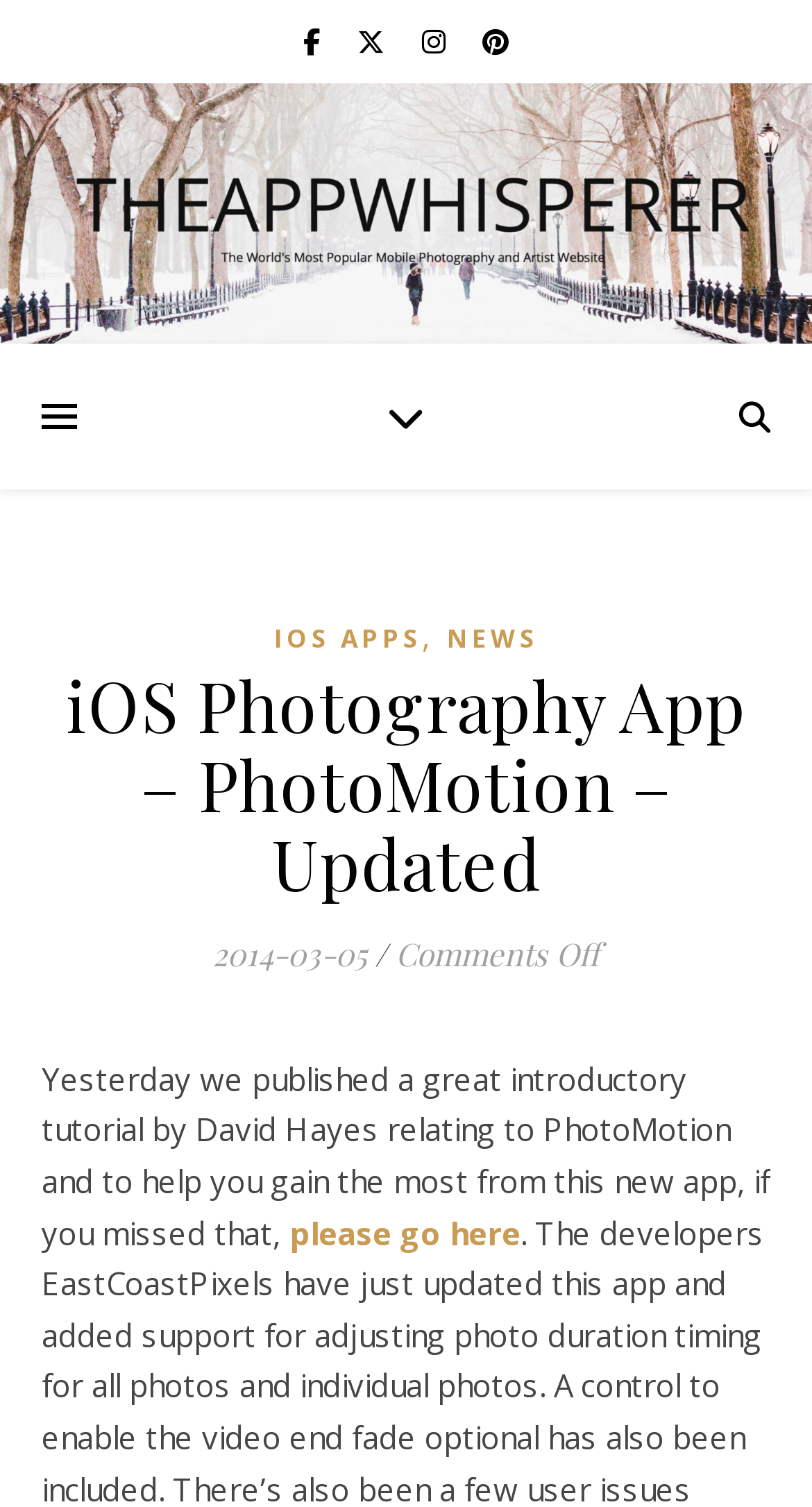Where can I find the introductory tutorial?
Answer the question based on the image using a single word or a brief phrase.

here